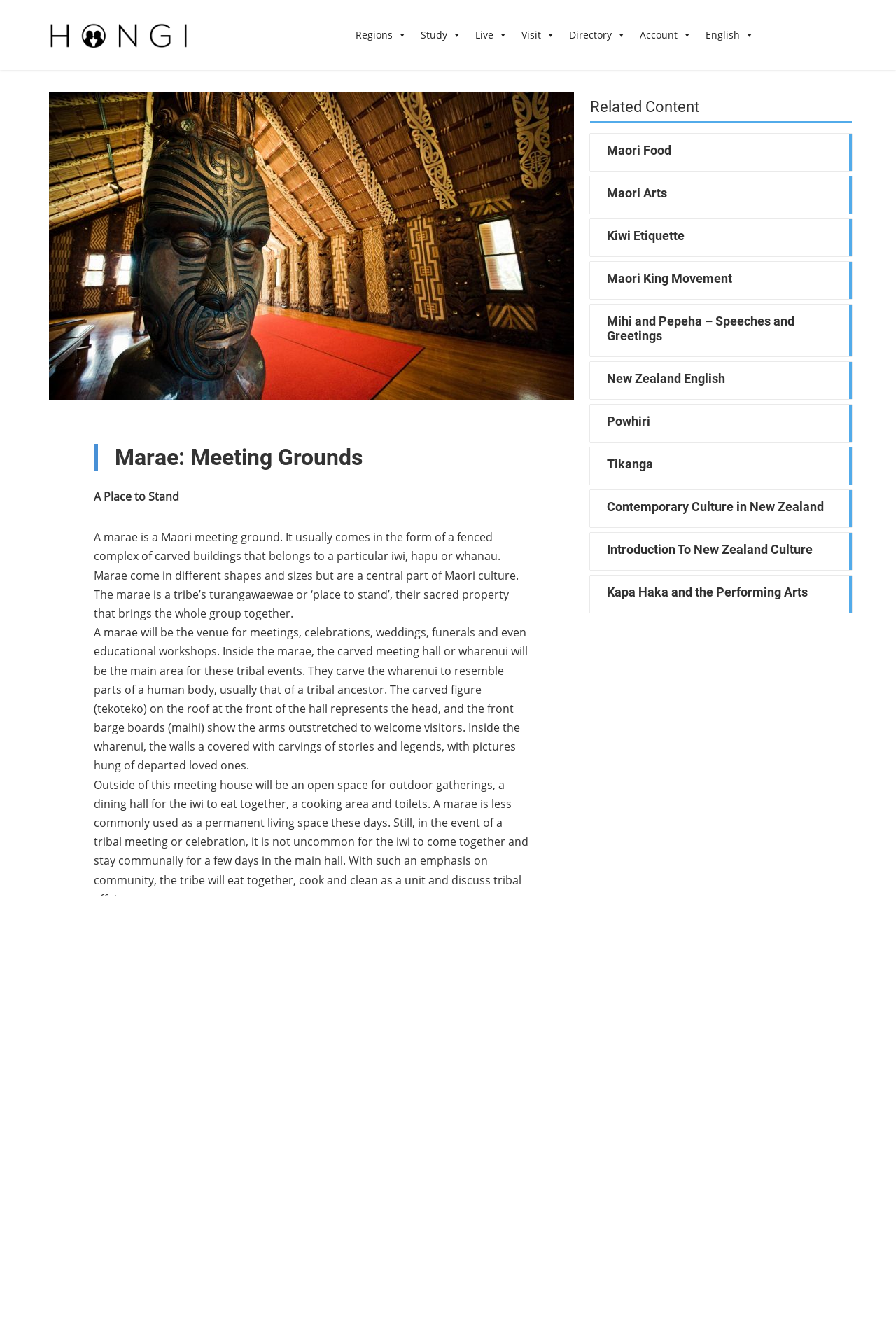Pinpoint the bounding box coordinates for the area that should be clicked to perform the following instruction: "Click the Hongi NZ link".

[0.055, 0.016, 0.211, 0.035]